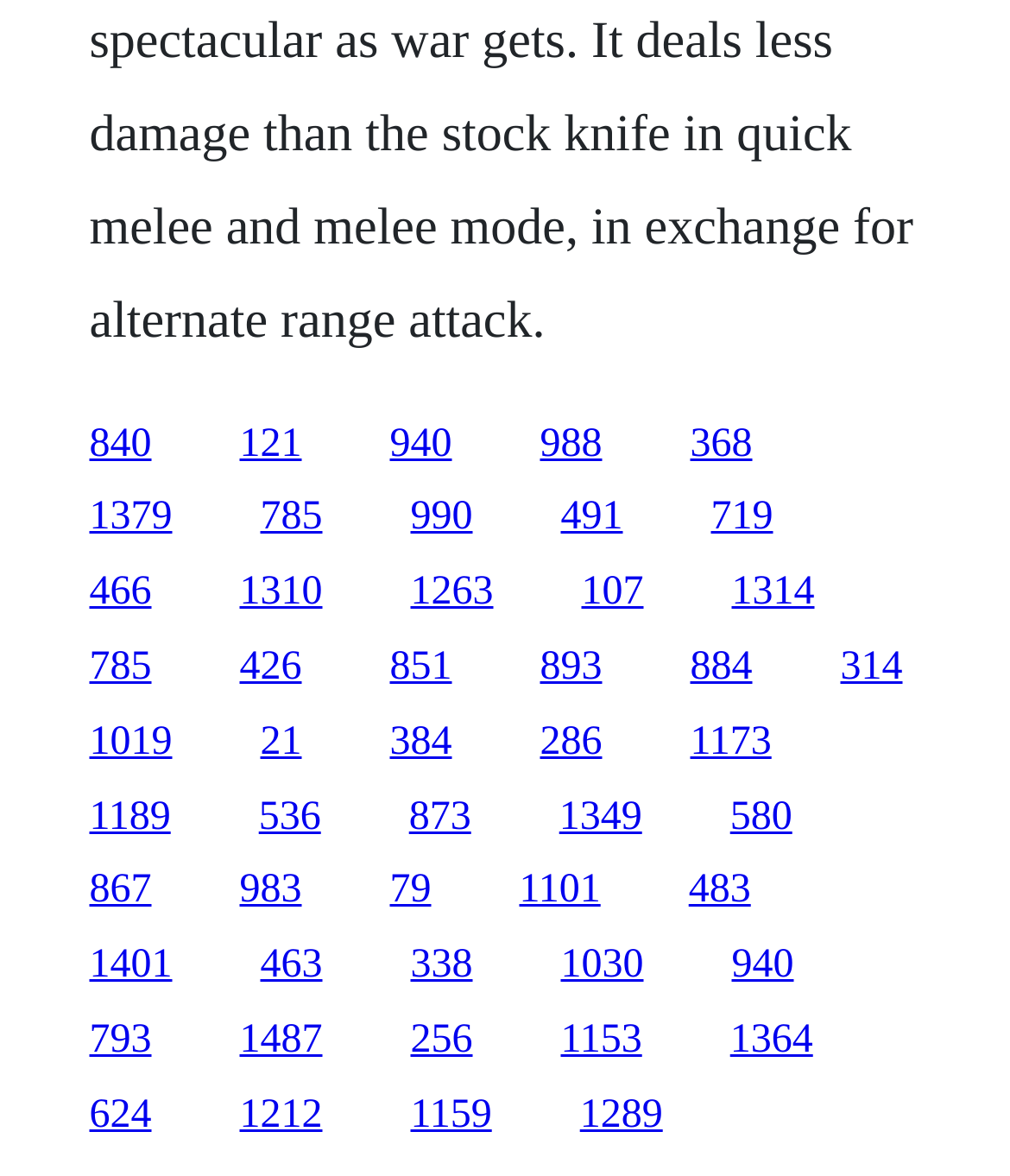Provide a one-word or one-phrase answer to the question:
What type of elements are present on the webpage?

Links